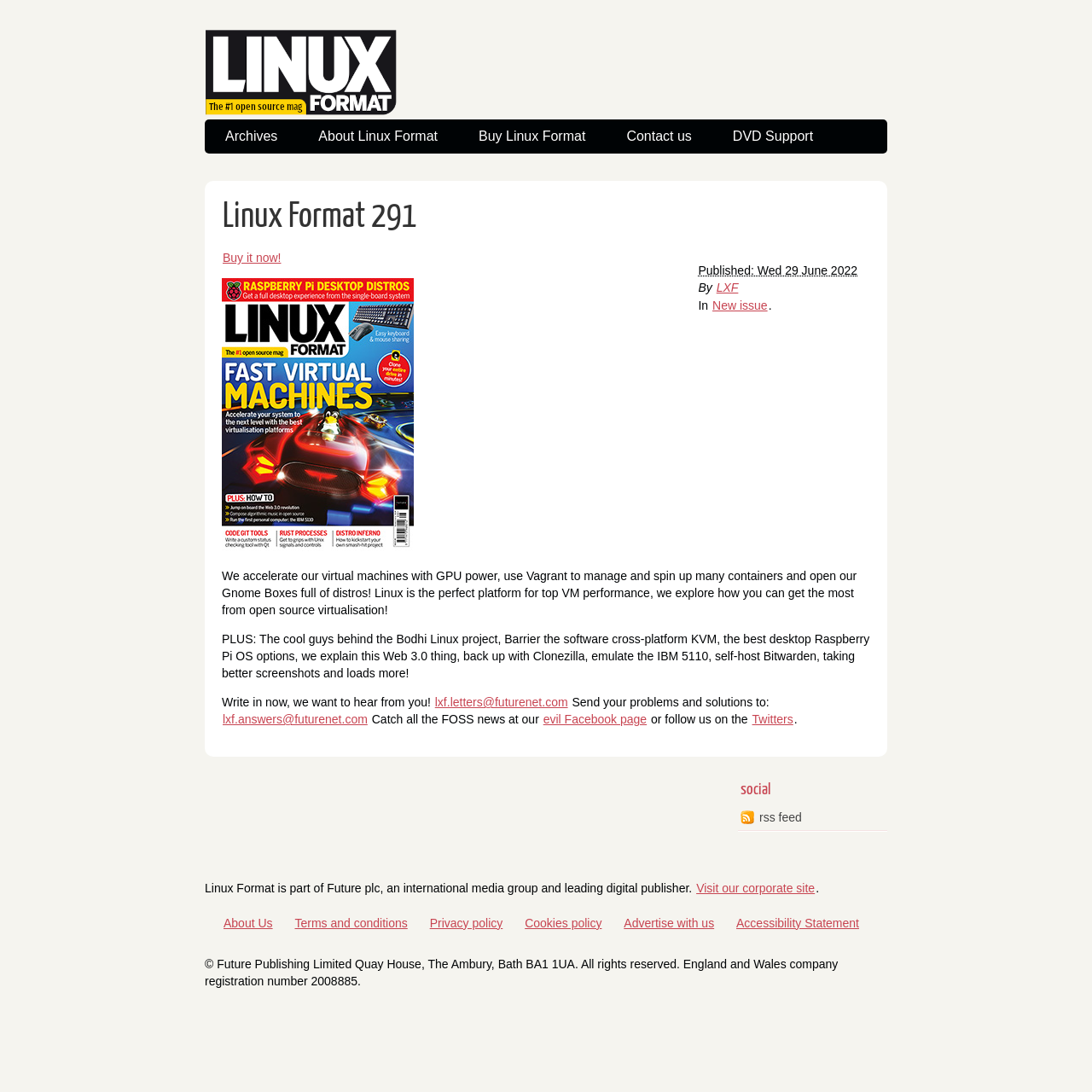What is the company name of the publisher?
Please answer using one word or phrase, based on the screenshot.

Future plc